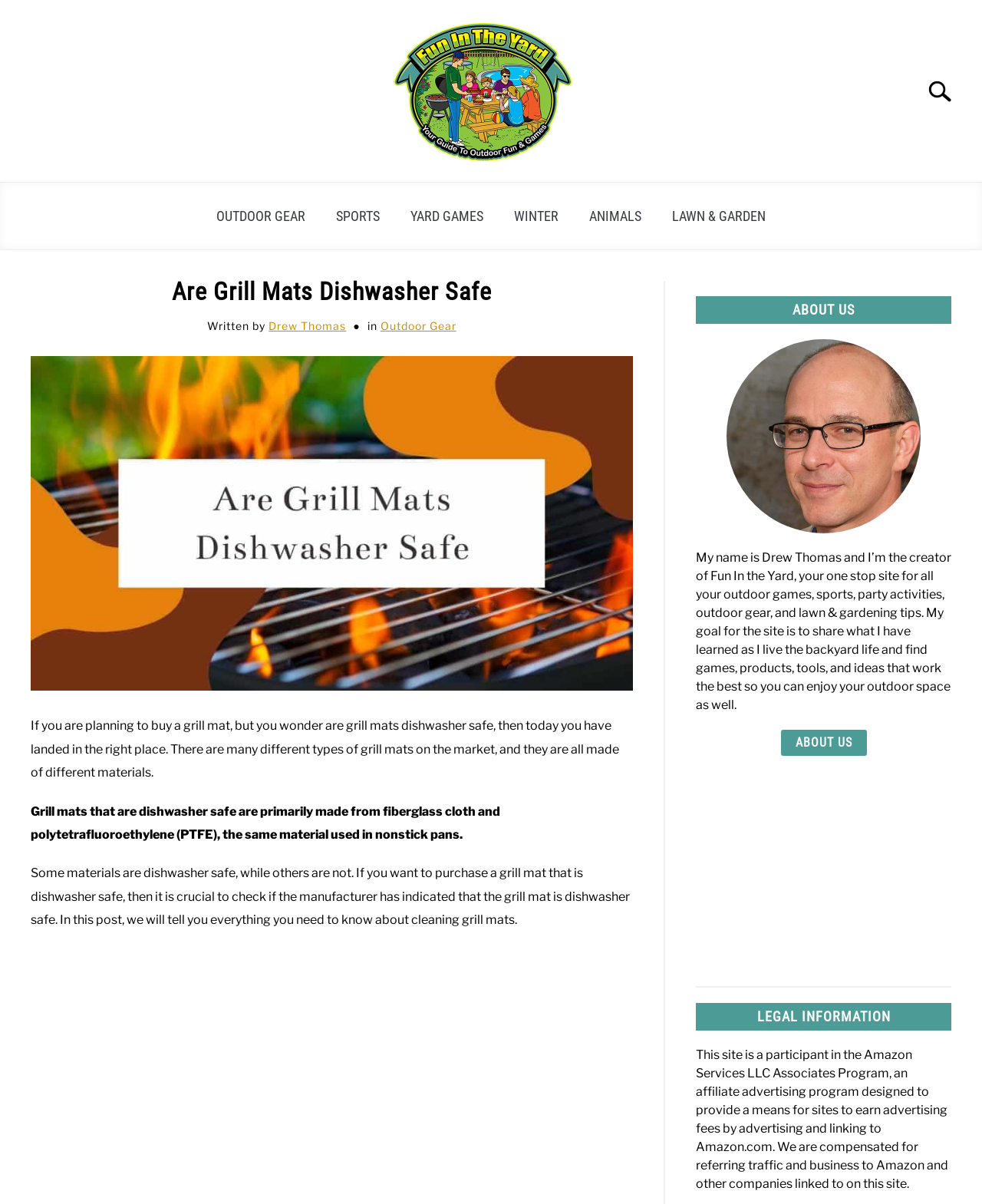Offer a detailed account of what is visible on the webpage.

The webpage is about "Are Grill Mats Dishwasher Safe" and is part of the "Fun In The Yard" website. At the top, there is a logo of "Fun In The Yard" with a link to the website's homepage, accompanied by a search bar with a "Search for:" label. 

Below the logo, there are six navigation links: "OUTDOOR GEAR", "SPORTS", "YARD GAMES", "WINTER", "ANIMALS", and "LAWN & GARDEN". The "LAWN & GARDEN" link is highlighted, indicating that the current page is related to this category.

The main content of the page is divided into two sections. The first section has a heading "Are Grill Mats Dishwasher Safe" and an image related to the topic. Below the image, there are three paragraphs of text discussing the topic, including the types of grill mats that are dishwasher safe and the importance of checking the manufacturer's instructions.

The second section is about the website's author, Drew Thomas, and has a heading "ABOUT US". There is a brief introduction to the author and the purpose of the website, which is to share outdoor games, sports, party activities, outdoor gear, and lawn & gardening tips. There is also a button to learn more about the author.

At the bottom of the page, there is a section with a heading "LEGAL INFORMATION" that discusses the website's affiliation with the Amazon Services LLC Associates Program and its compensation for referring traffic and business to Amazon and other companies.